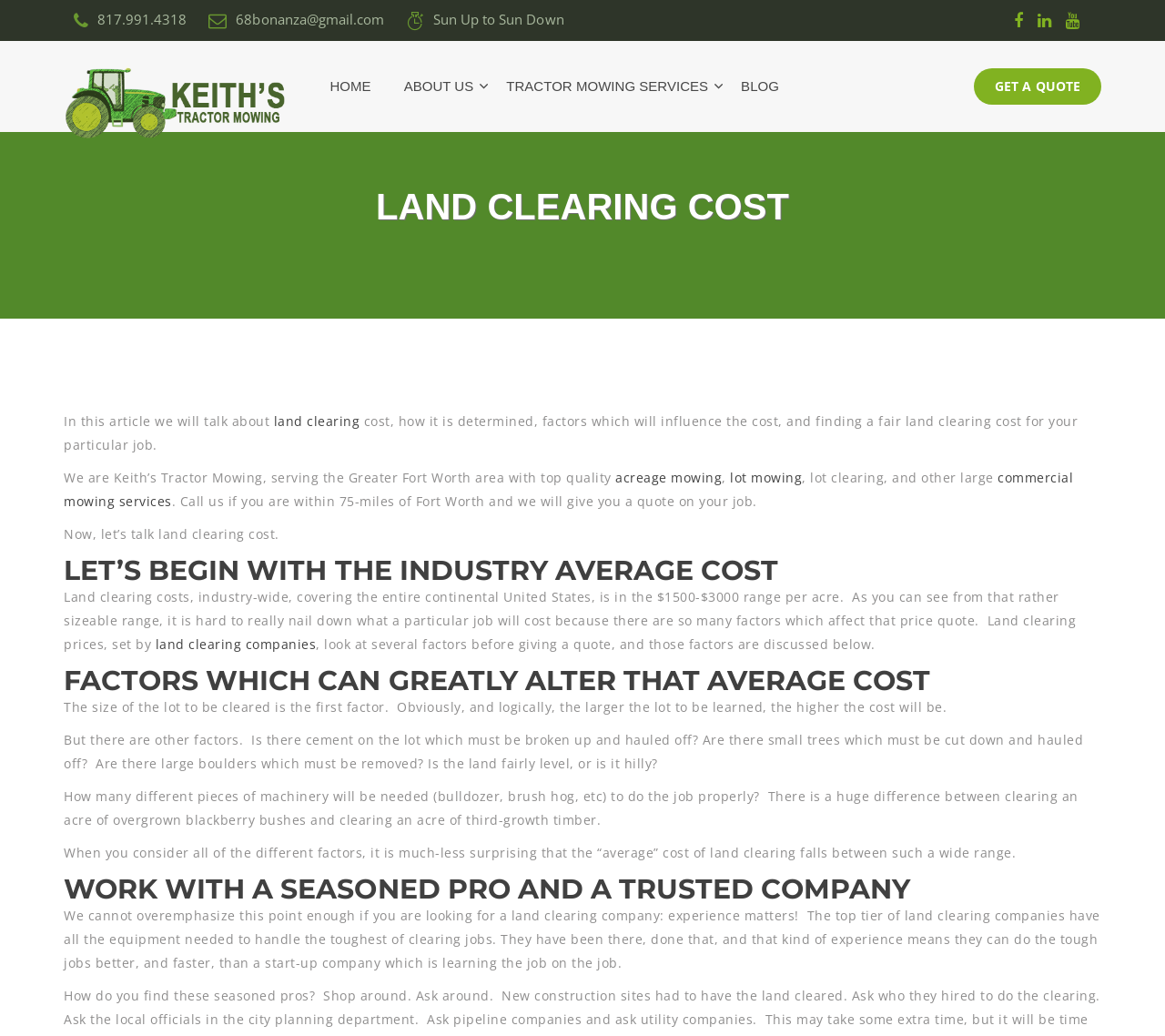Based on the image, please elaborate on the answer to the following question:
What is the range of land clearing cost per acre?

The range of land clearing cost per acre is mentioned in the text 'Land clearing costs, industry-wide, covering the entire continental United States, is in the $1500-$3000 range per acre.'.